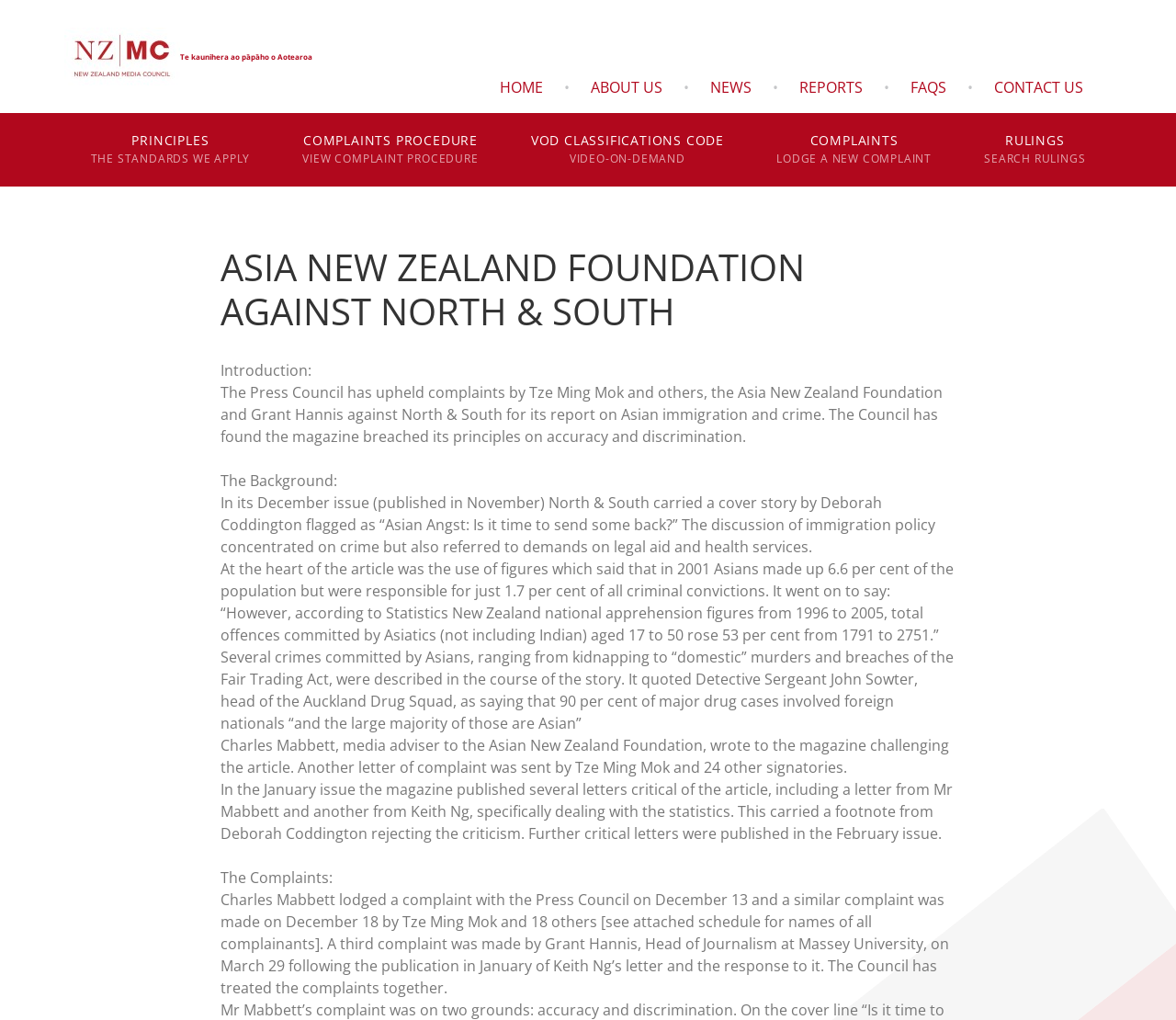Please study the image and answer the question comprehensively:
What is the name of the detective quoted in the article?

The article quotes Detective Sergeant John Sowter, head of the Auckland Drug Squad, who made a statement about the involvement of foreign nationals in major drug cases. His quote was part of the article that sparked complaints from the Asia New Zealand Foundation and others.